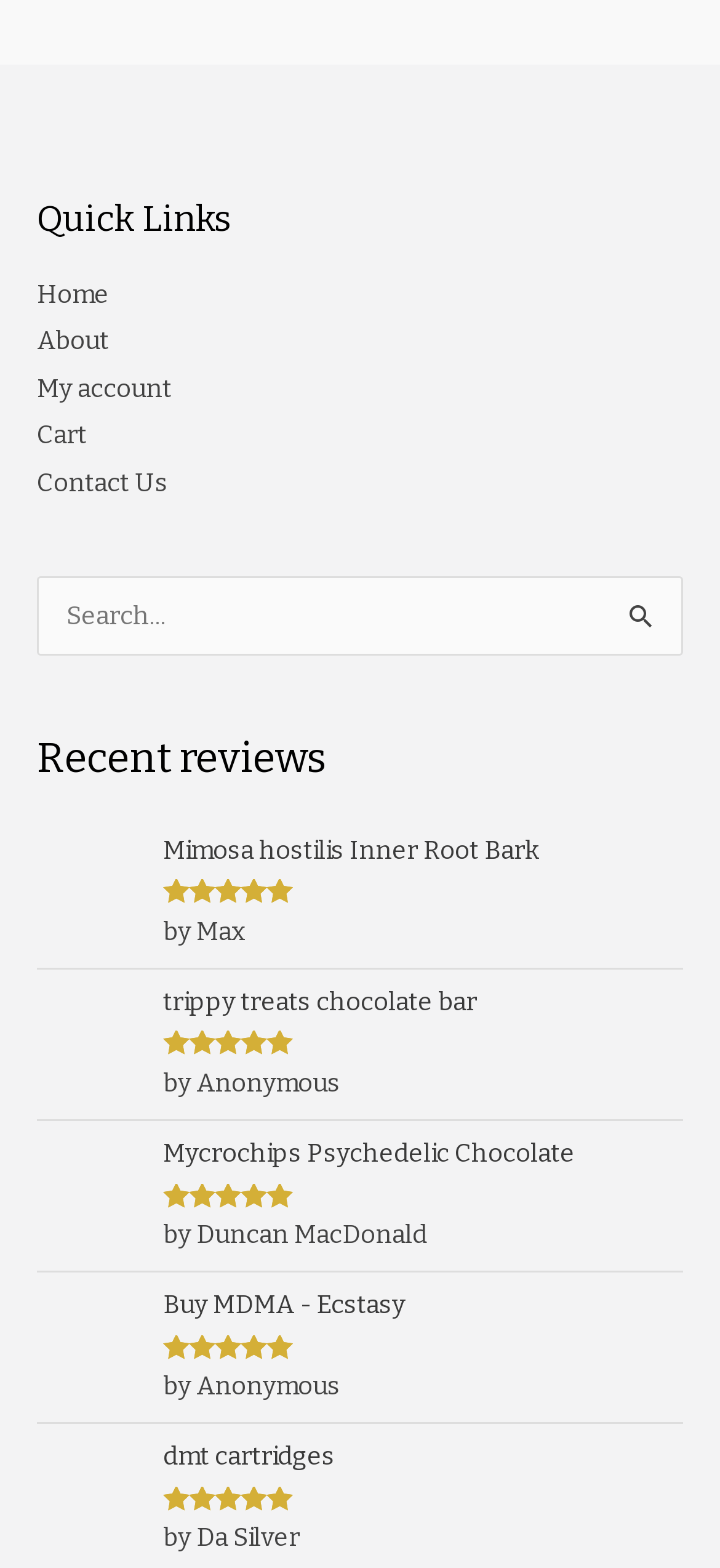Pinpoint the bounding box coordinates of the element to be clicked to execute the instruction: "Search".

None